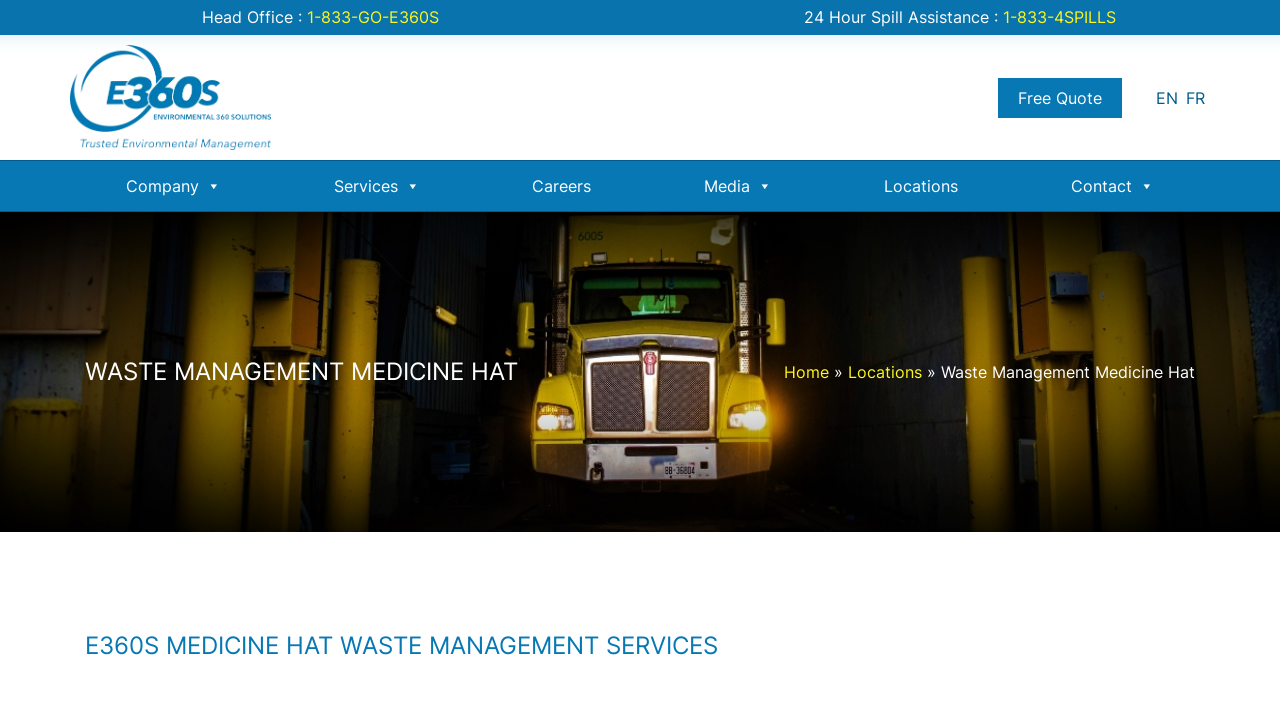Can you specify the bounding box coordinates for the region that should be clicked to fulfill this instruction: "Check out the post about ScreaM's overtime heroics".

None